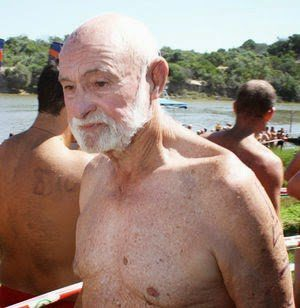Using the elements shown in the image, answer the question comprehensively: Is the atmosphere in the image lively?

The caption states that the atmosphere seems lively, likely indicative of a swimming event or competition, which suggests a vibrant and energetic atmosphere.